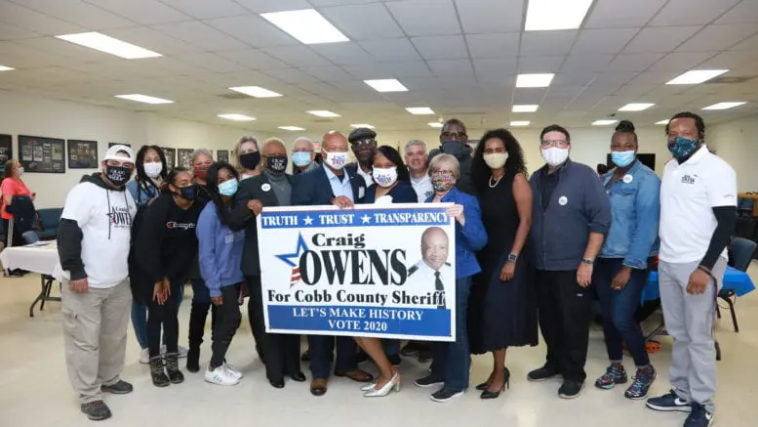Analyze the image and provide a detailed caption.

The image captures a vibrant gathering of supporters alongside Craig Owens during his campaign for Cobb County Sheriff. Participants, all donned in masks, reflect a strong sense of community and solidarity, showcasing the collective enthusiasm for the campaign. They are posing together in a well-lit indoor setting, with various individuals prominently displaying a campaign banner that reads "Craig Owens For Cobb County Sheriff" underneath the phrases "TRUTH, TRUST, TRANSPARENCY." The group is diverse, including people of different ages and backgrounds, united in their shared goal to "MAKE HISTORY" at the polls in 2020. The atmosphere suggests a celebration of camaraderie and civic engagement, embodying the spirit of grassroots campaigning.